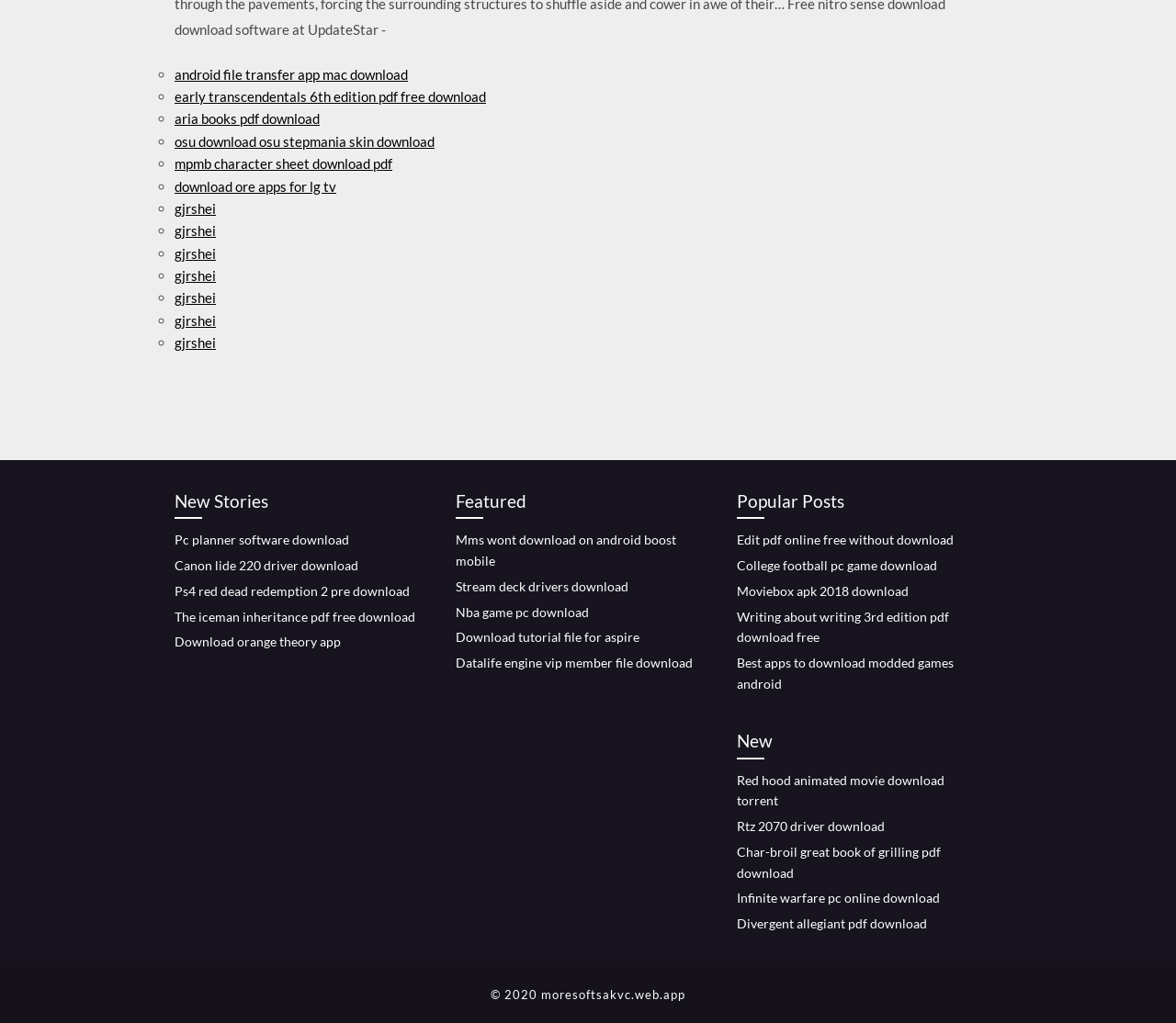What is the copyright year mentioned at the bottom of the webpage?
Based on the screenshot, respond with a single word or phrase.

2020